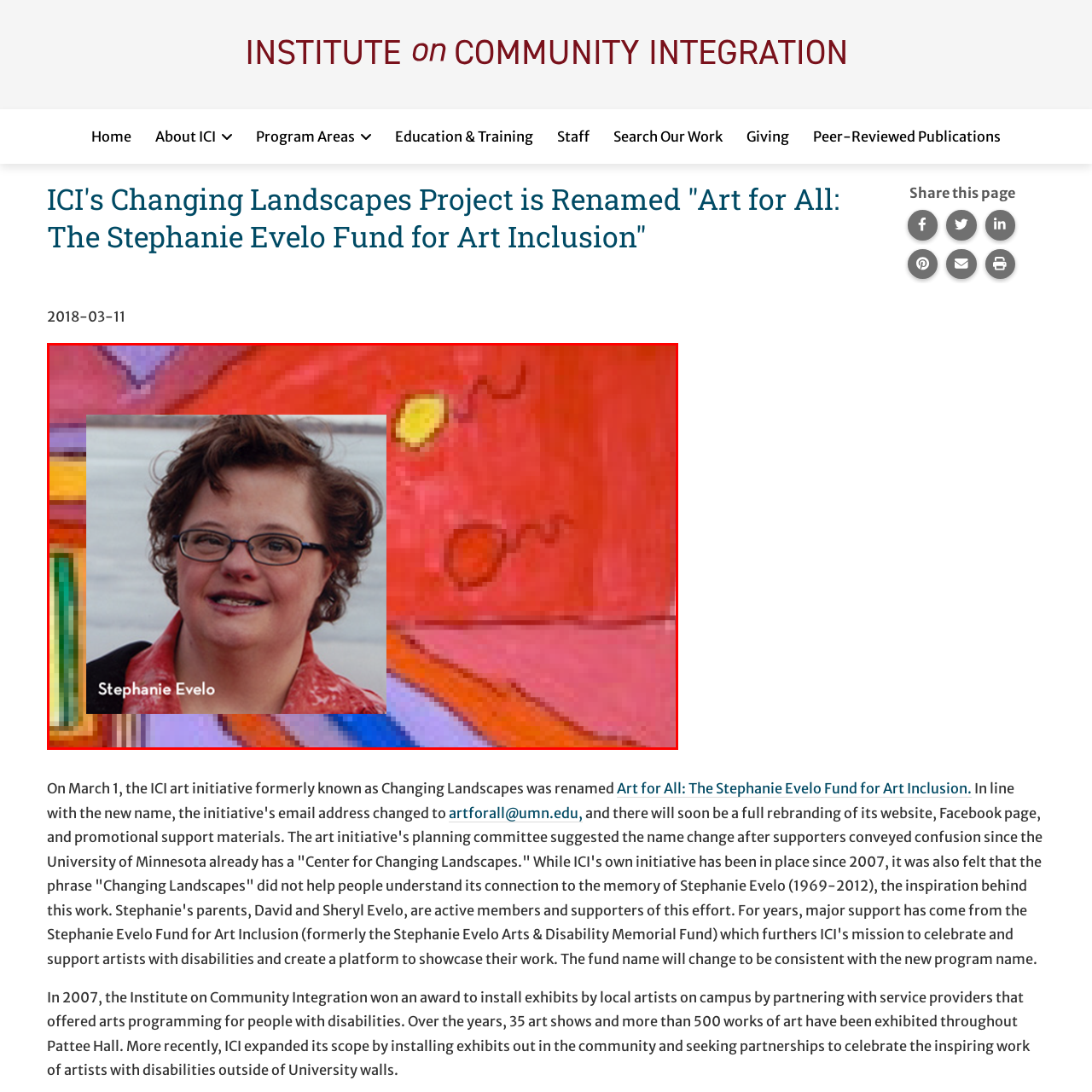Concentrate on the part of the image bordered in red, What is the style of the background painting? Answer concisely with a word or phrase.

Abstract